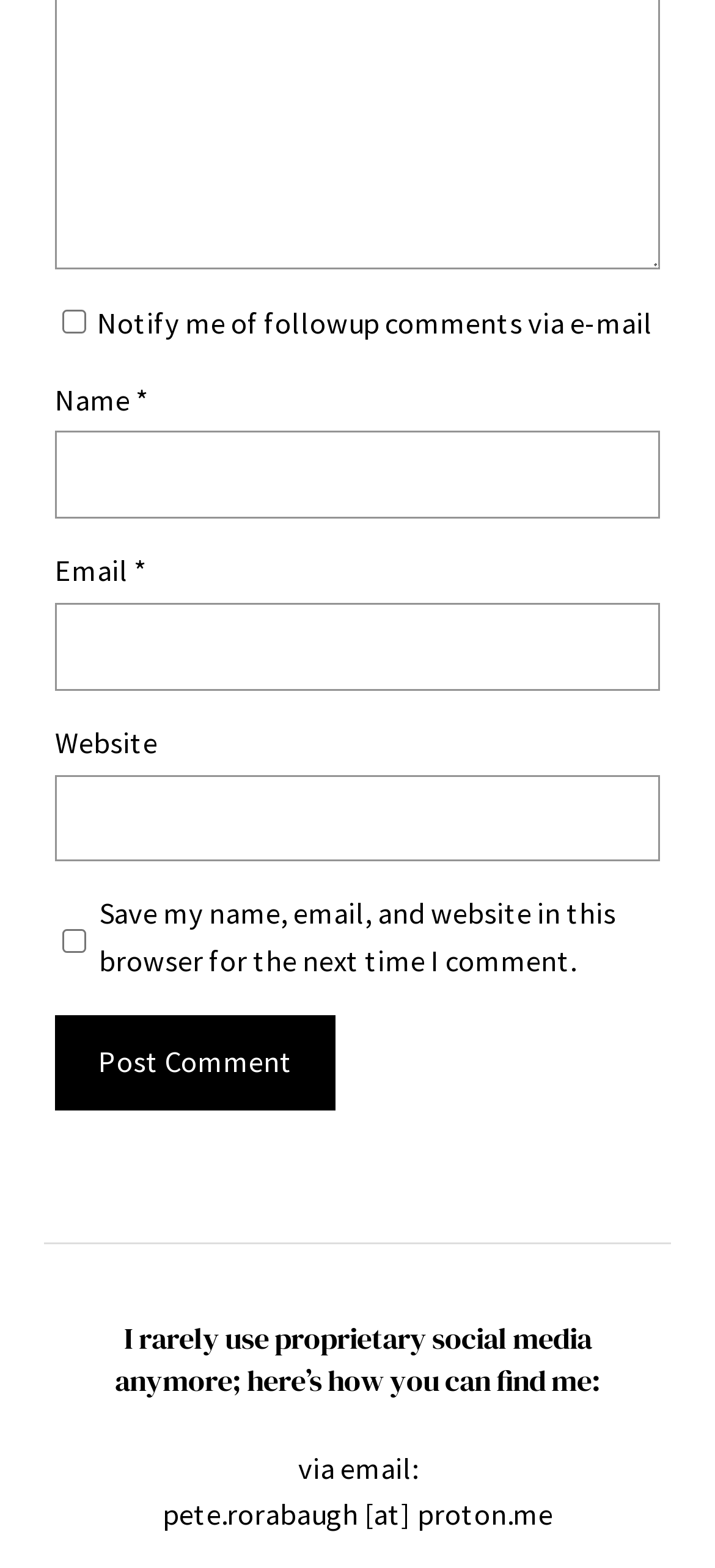Predict the bounding box of the UI element based on this description: "parent_node: Website name="url"".

[0.077, 0.494, 0.923, 0.549]